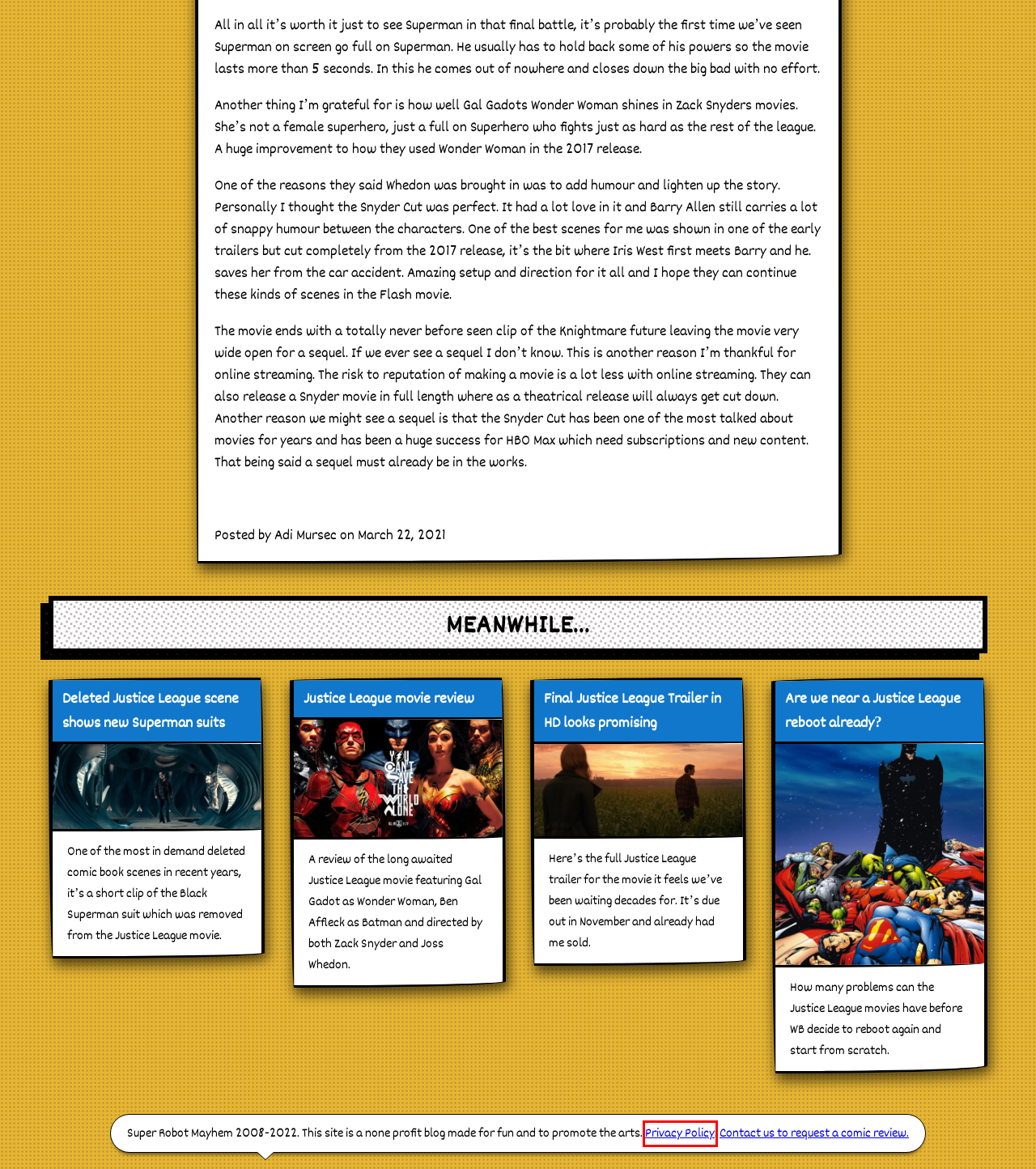Examine the screenshot of a webpage with a red bounding box around a specific UI element. Identify which webpage description best matches the new webpage that appears after clicking the element in the red bounding box. Here are the candidates:
A. Privacy Policy
B. Final Justice League Trailer in HD looks promising
C. Justice League movie review - An epic comic book movie
D. Latest Comic book movie news and trailers
E. Are we near a Justice League reboot already?
F. Justice Leagie movie coming to a cinema near you 2015
G. Deleted Justice League scene shows new Superman suits
H. Batman vs Superman Ultimate Edition review

A